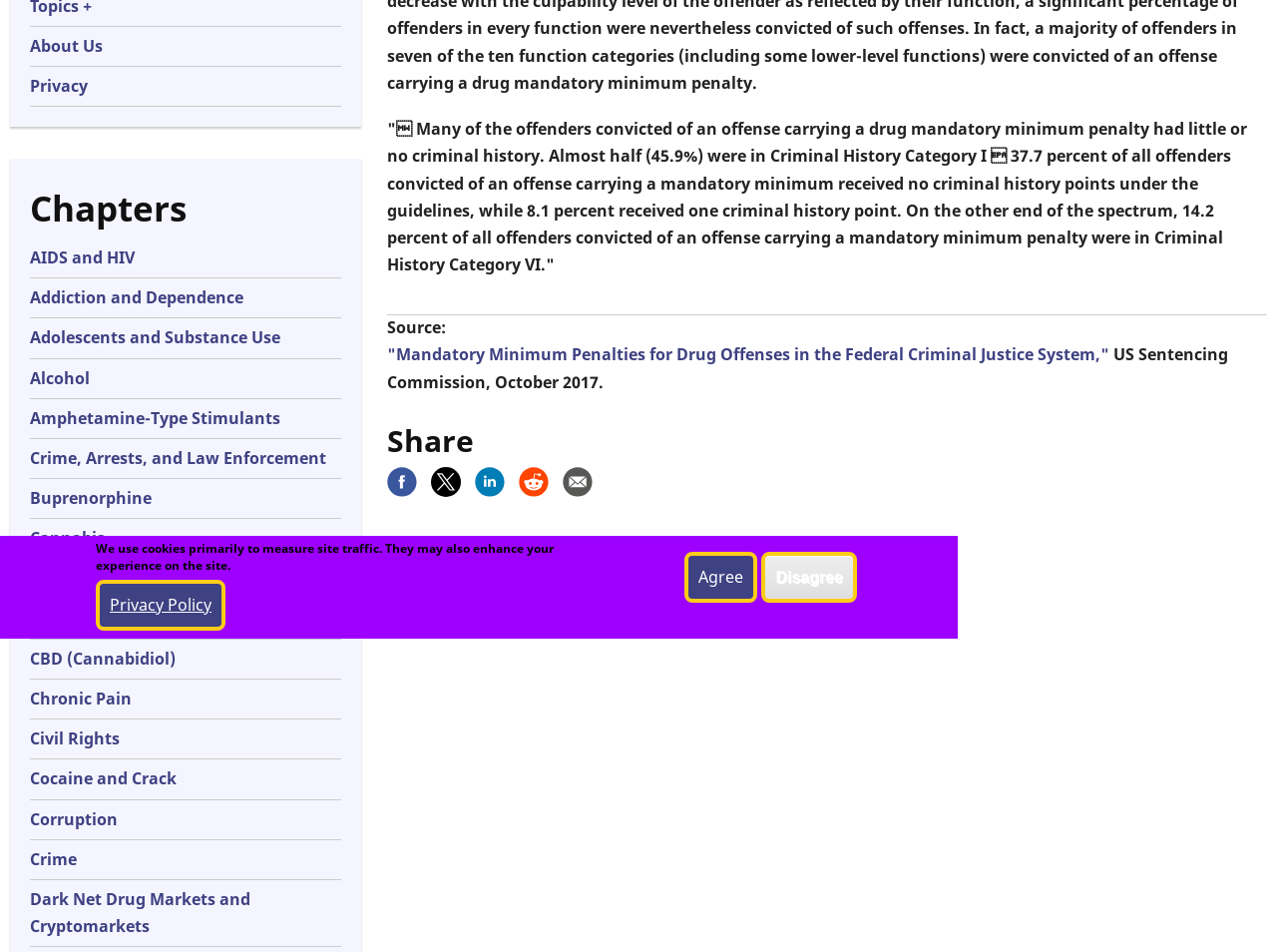Using the description "Privacy Policy", predict the bounding box of the relevant HTML element.

[0.075, 0.609, 0.177, 0.662]